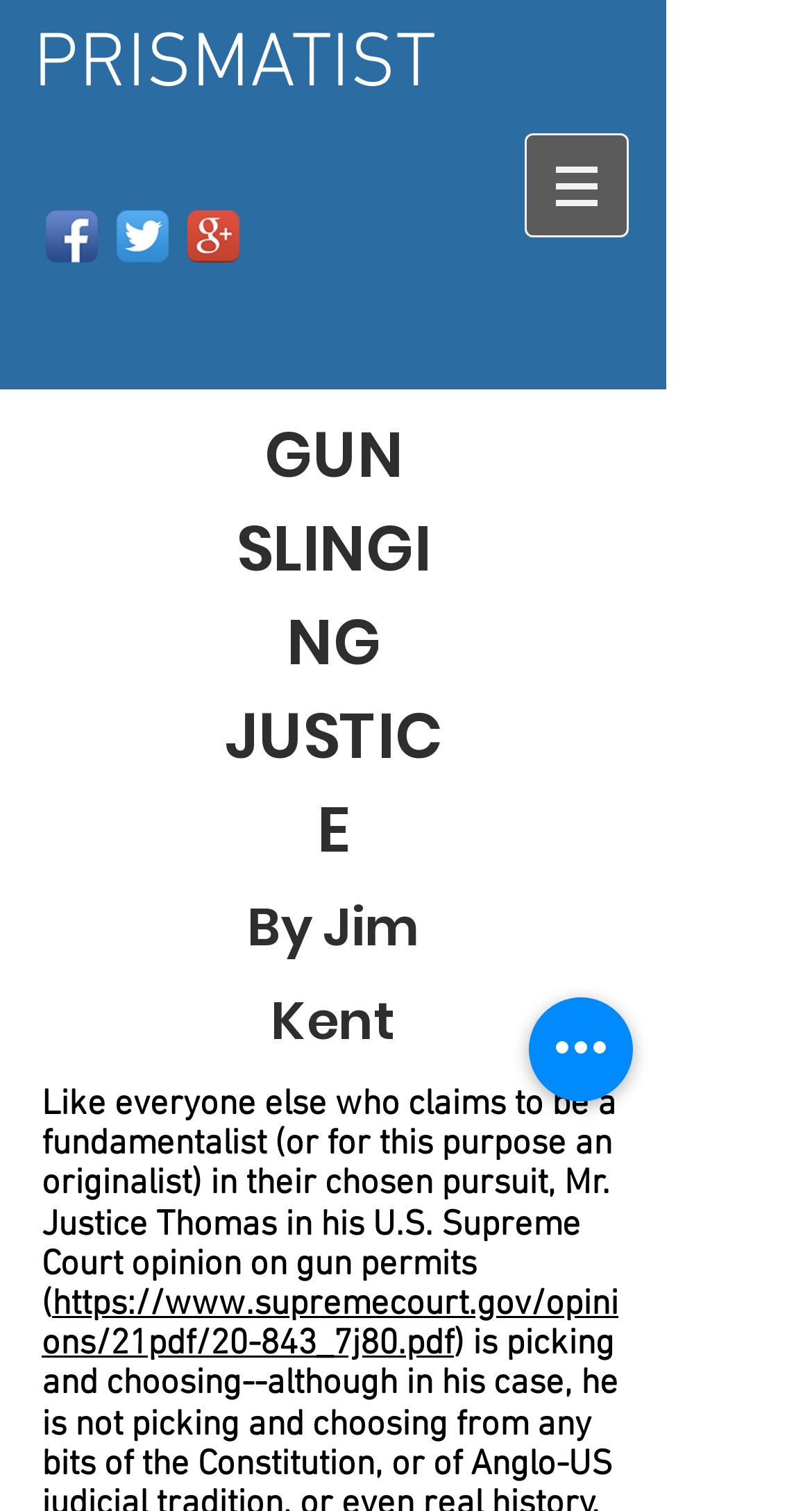Describe all visible elements and their arrangement on the webpage.

The webpage is titled "Gun Slinging Justice | prismatist" and features a prominent heading "PRISMATIST" at the top left corner. Below this heading, there is a social bar with three icons: Facebook, Twitter, and Google+, each represented by a small image and a link. 

To the right of the social bar, there is a navigation menu labeled "Site" with a button that has a popup menu. This button is accompanied by a small image. 

Further down the page, there is a heading "GUN SLINGING JUSTICE By Jim Kent" that spans almost half of the page width. Below this heading, there is a block of text that discusses a U.S. Supreme Court opinion on gun permits, written by Mr. Justice Thomas. This text is followed by a link to the PDF file of the opinion. 

At the bottom right corner of the page, there is a button labeled "Quick actions".